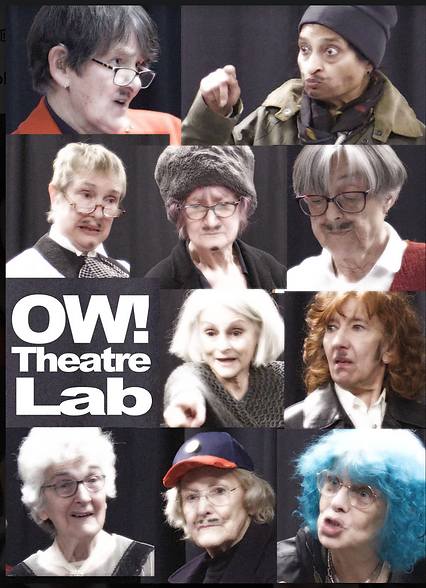Refer to the screenshot and answer the following question in detail:
What kind of audiences does the OW! Theatre Lab aim to connect with?

According to the caption, the OW! Theatre Lab aims to connect with audiences including care homes and schools, promoting positive representations and fostering a platform for often overlooked voices in traditional theater.